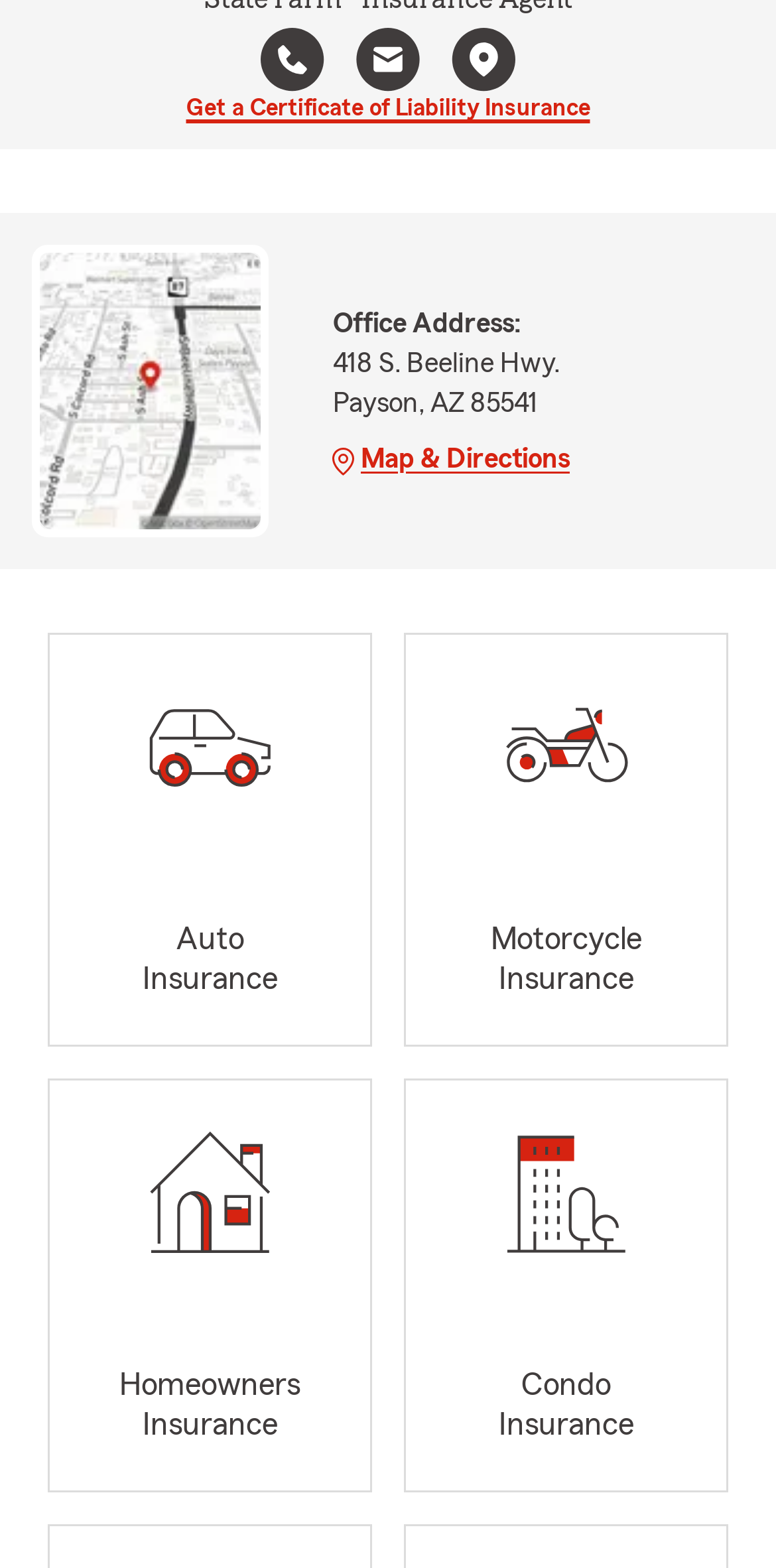Identify the bounding box coordinates for the UI element described by the following text: "Homeowners Insurance". Provide the coordinates as four float numbers between 0 and 1, in the format [left, top, right, bottom].

[0.062, 0.688, 0.479, 0.952]